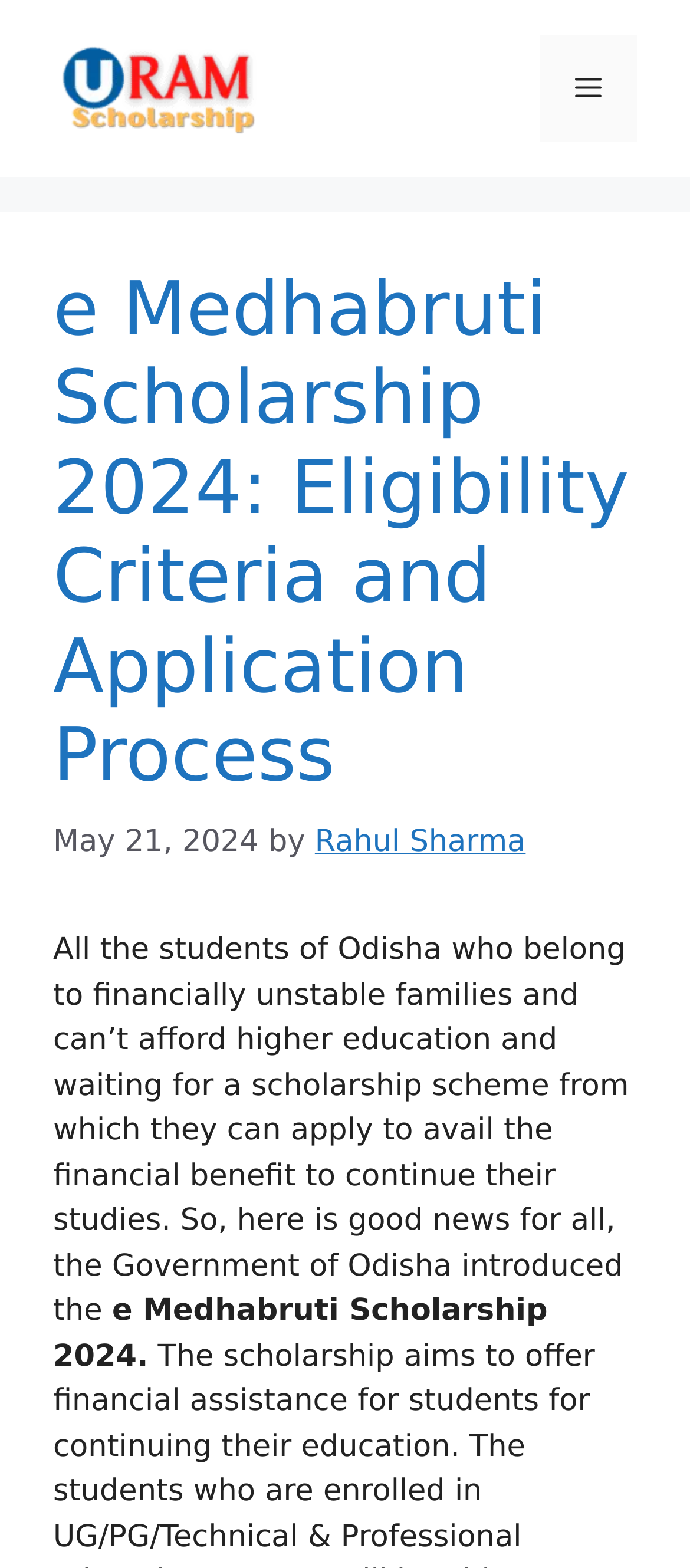What is the name of the scholarship?
Look at the screenshot and respond with one word or a short phrase.

e Medhabruti Scholarship